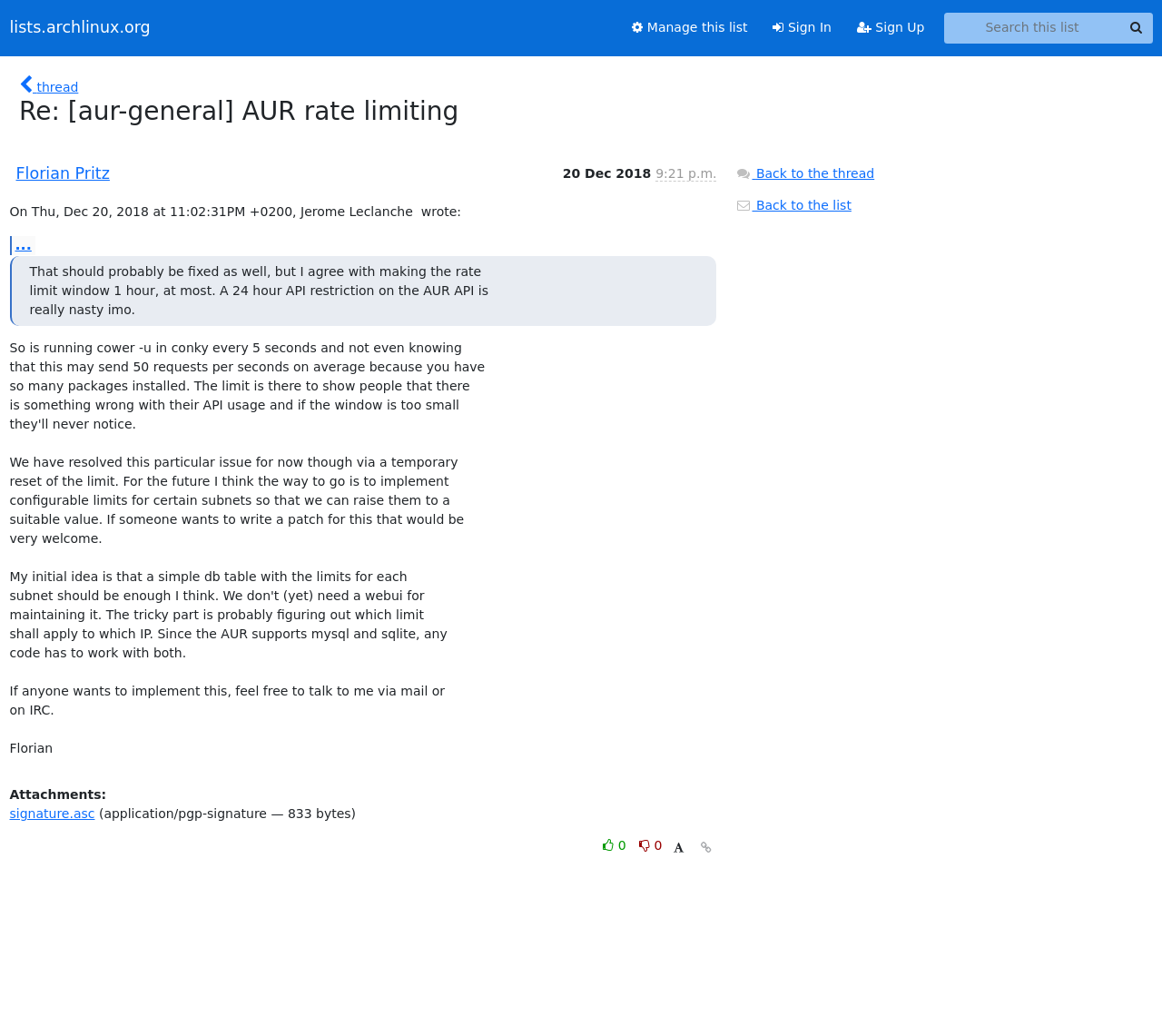Please predict the bounding box coordinates (top-left x, top-left y, bottom-right x, bottom-right y) for the UI element in the screenshot that fits the description: 0

[0.546, 0.804, 0.574, 0.827]